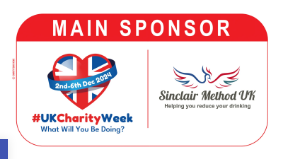What is the tagline of 'Sinclair Method UK'?
Please provide a comprehensive answer based on the visual information in the image.

On the right side of the image, the logo for 'Sinclair Method UK' is displayed, accompanied by the tagline 'Helping you reduce your drinking', which highlights the organization's commitment to supporting charitable causes and promoting responsible drinking habits during the UK's dedicated charity week.